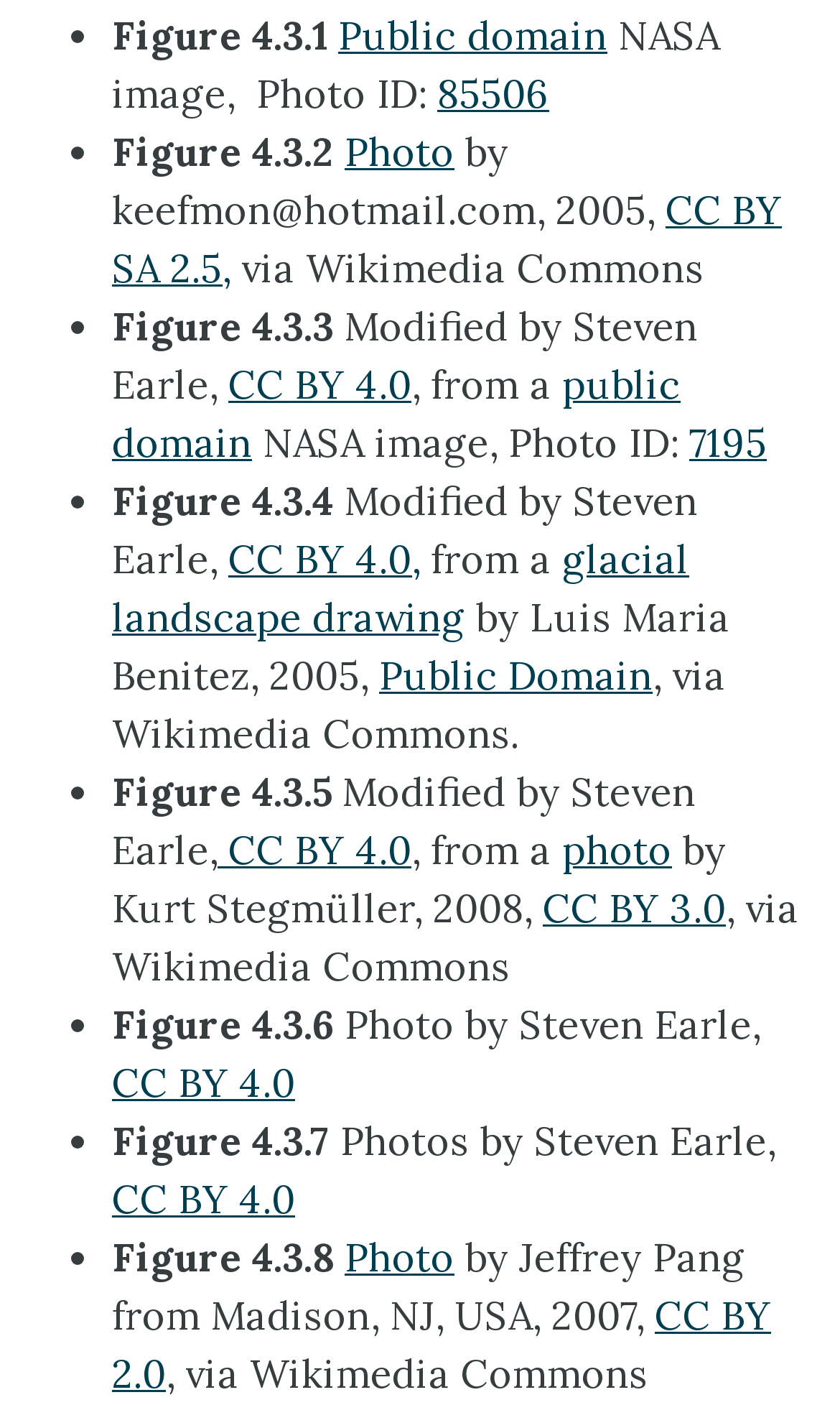Identify the bounding box coordinates for the region of the element that should be clicked to carry out the instruction: "read about dog hotel cincinnati". The bounding box coordinates should be four float numbers between 0 and 1, i.e., [left, top, right, bottom].

None